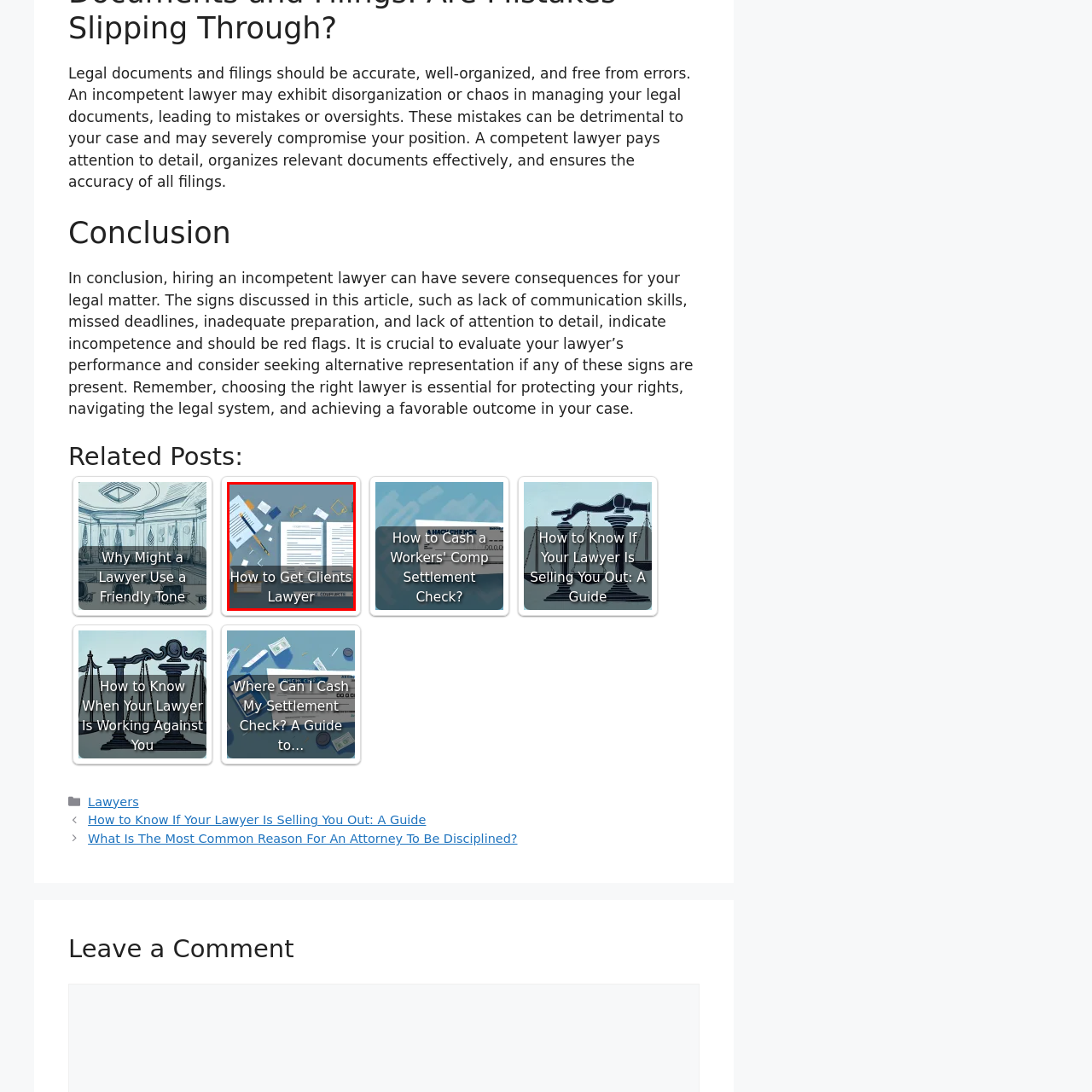What is the purpose of the arrangement?
Please analyze the image within the red bounding box and respond with a detailed answer to the question.

The arrangement of legal documents and office supplies on the blue background is intended to convey a sense of organization and professionalism, which are essential qualities for a lawyer aiming to attract clients, as stated in the caption.